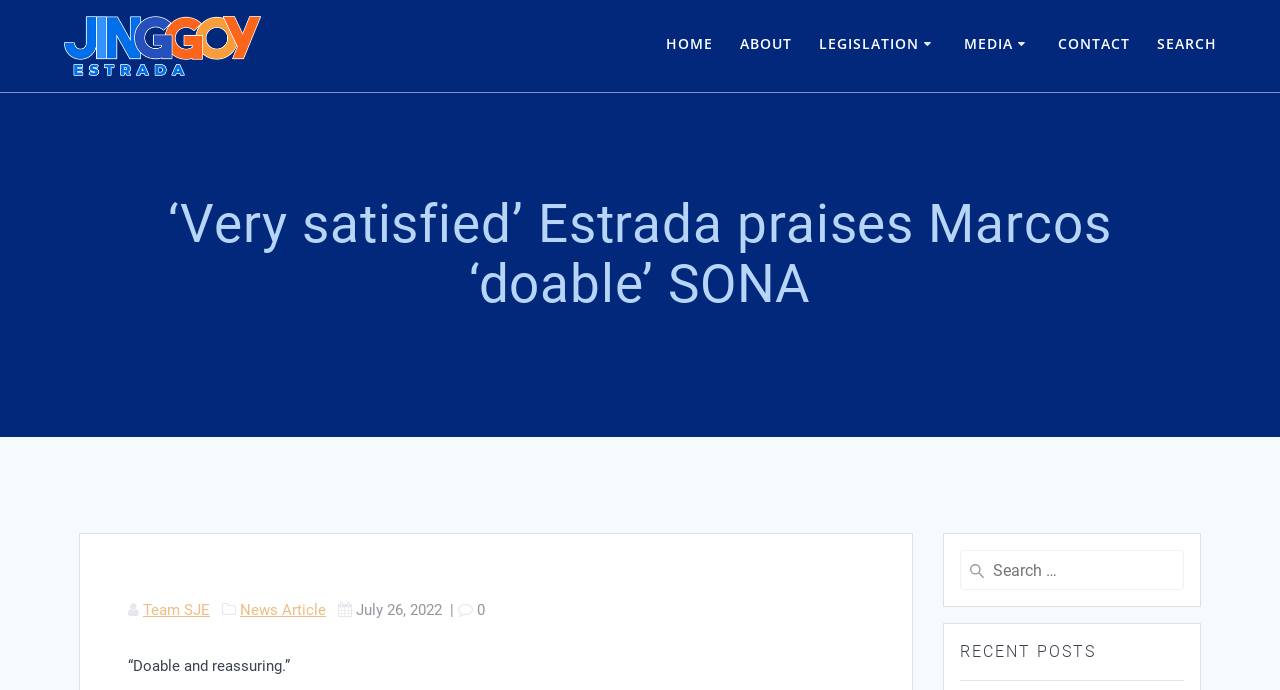Indicate the bounding box coordinates of the element that must be clicked to execute the instruction: "View recent posts". The coordinates should be given as four float numbers between 0 and 1, i.e., [left, top, right, bottom].

[0.75, 0.928, 0.925, 0.963]